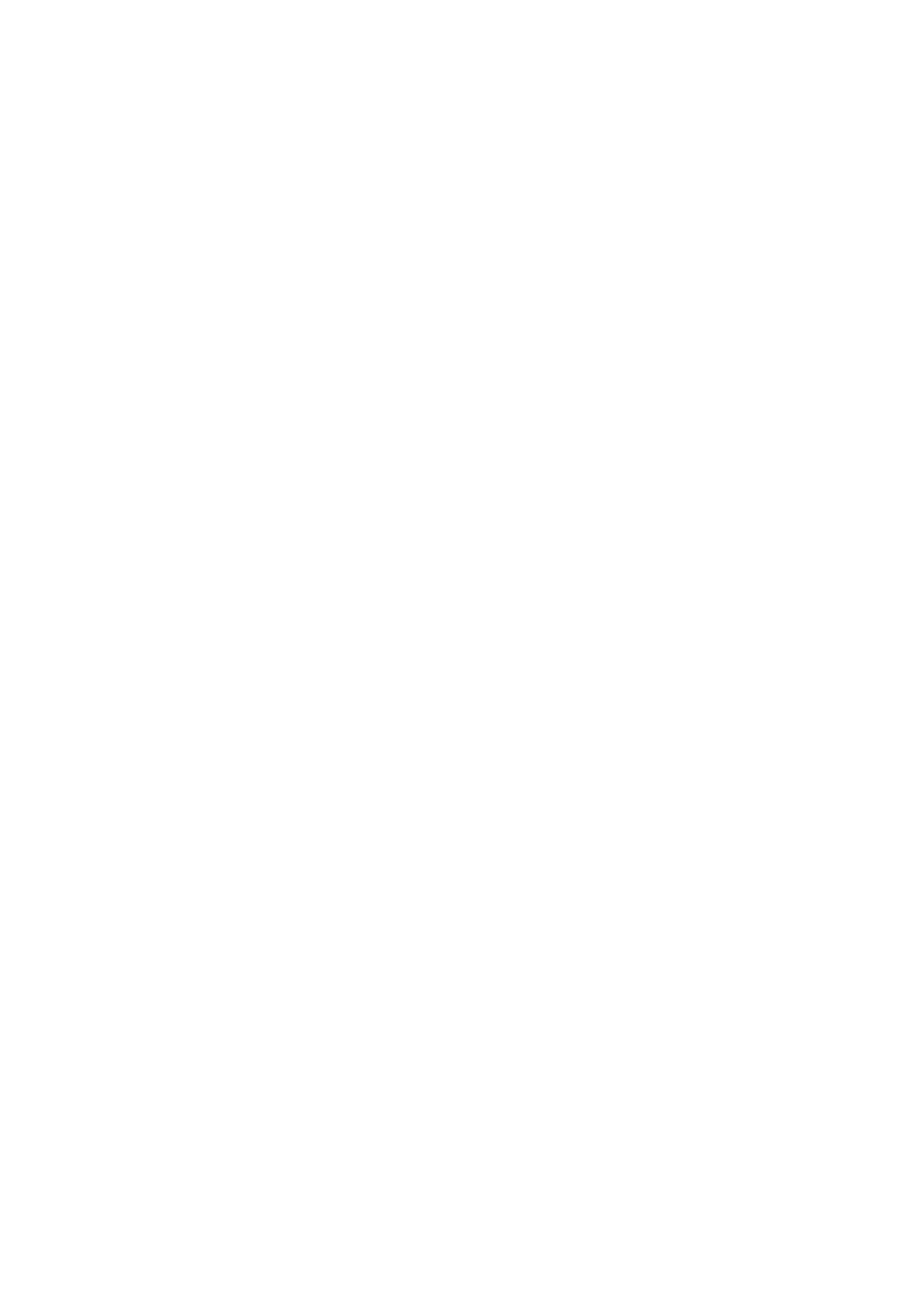Bounding box coordinates are specified in the format (top-left x, top-left y, bottom-right x, bottom-right y). All values are floating point numbers bounded between 0 and 1. Please provide the bounding box coordinate of the region this sentence describes: Terms of Service

[0.222, 0.829, 0.307, 0.845]